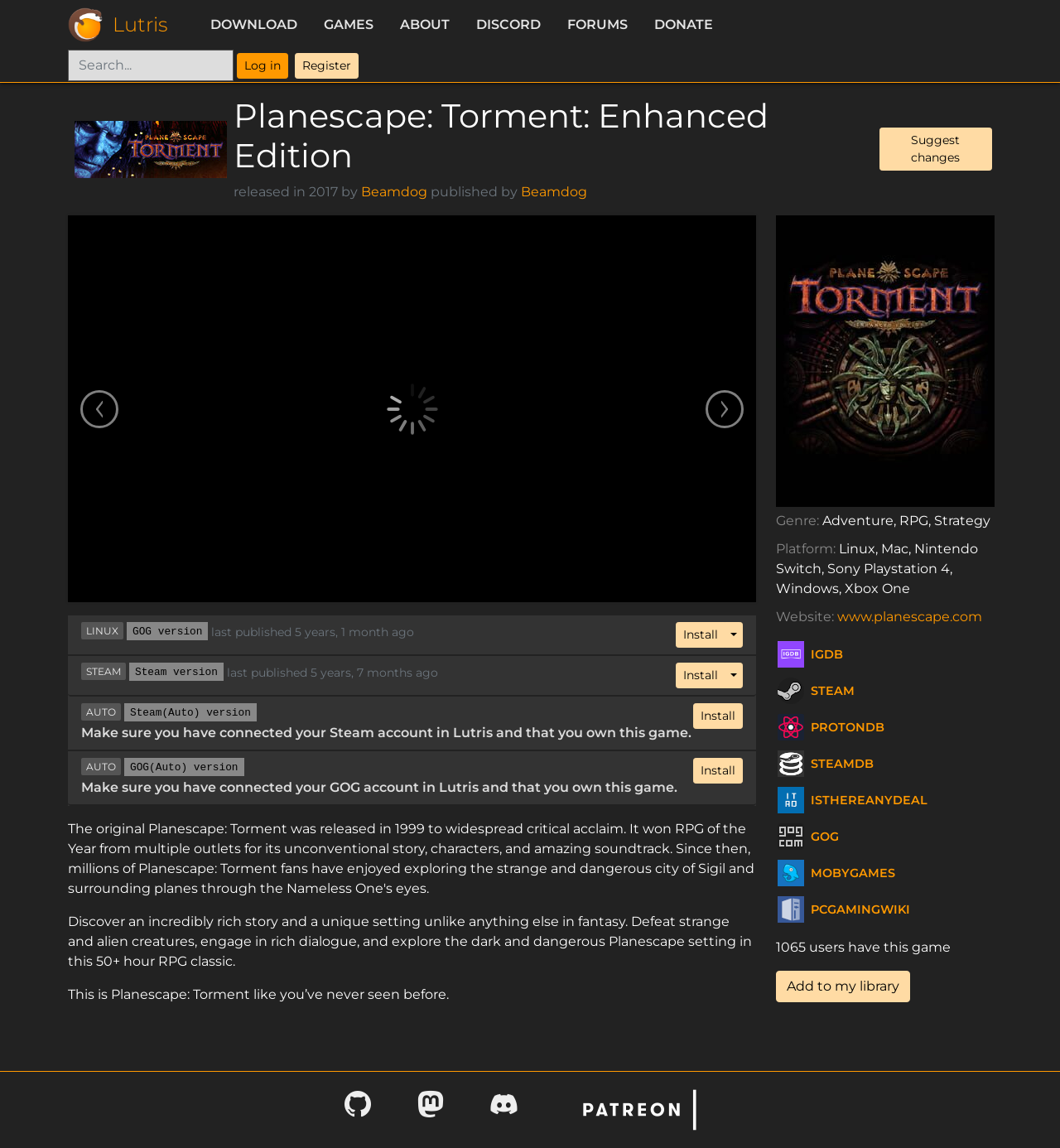Determine the bounding box coordinates of the clickable element to achieve the following action: 'Donate to Lutris'. Provide the coordinates as four float values between 0 and 1, formatted as [left, top, right, bottom].

[0.605, 0.007, 0.685, 0.036]